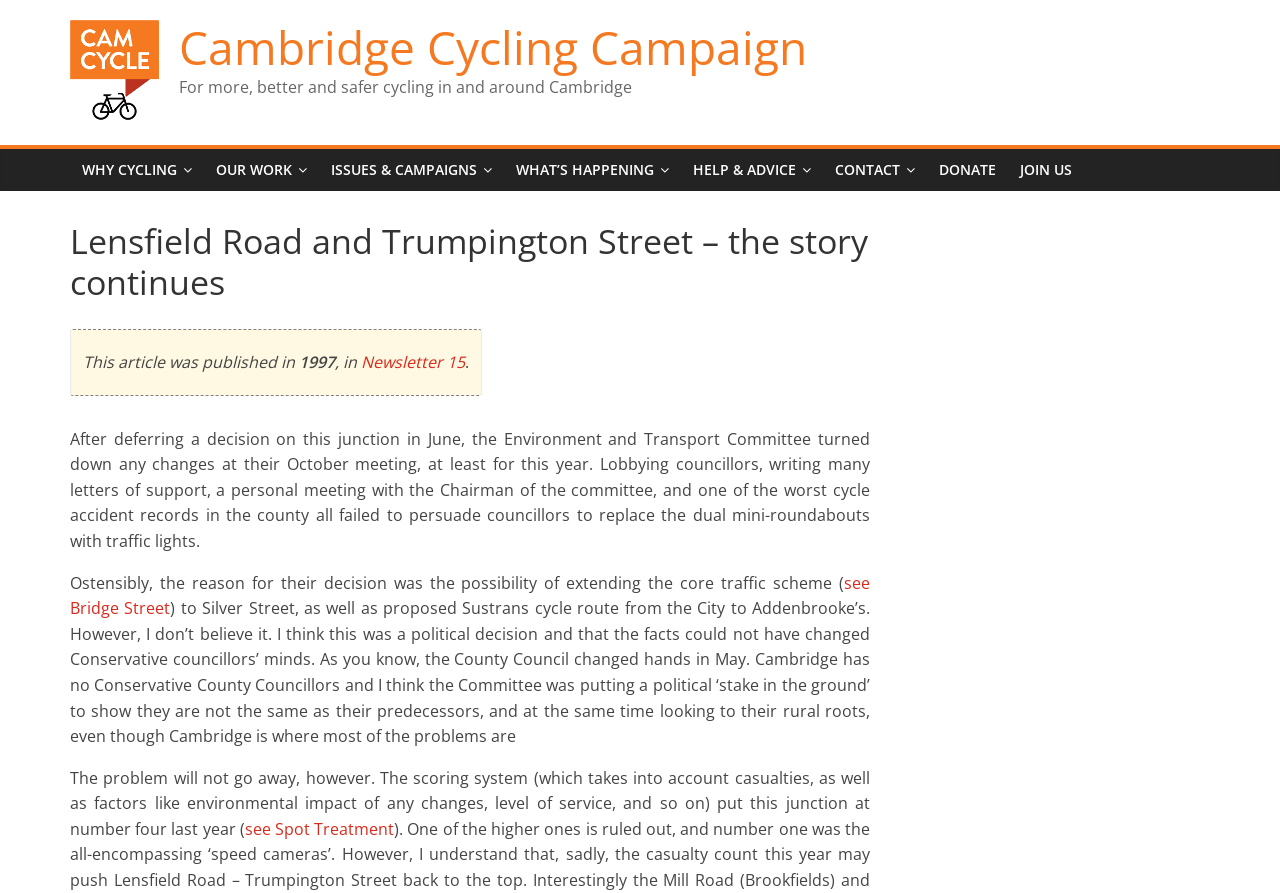Please identify the bounding box coordinates of the area that needs to be clicked to fulfill the following instruction: "Read about why cycling is important."

[0.055, 0.167, 0.159, 0.214]